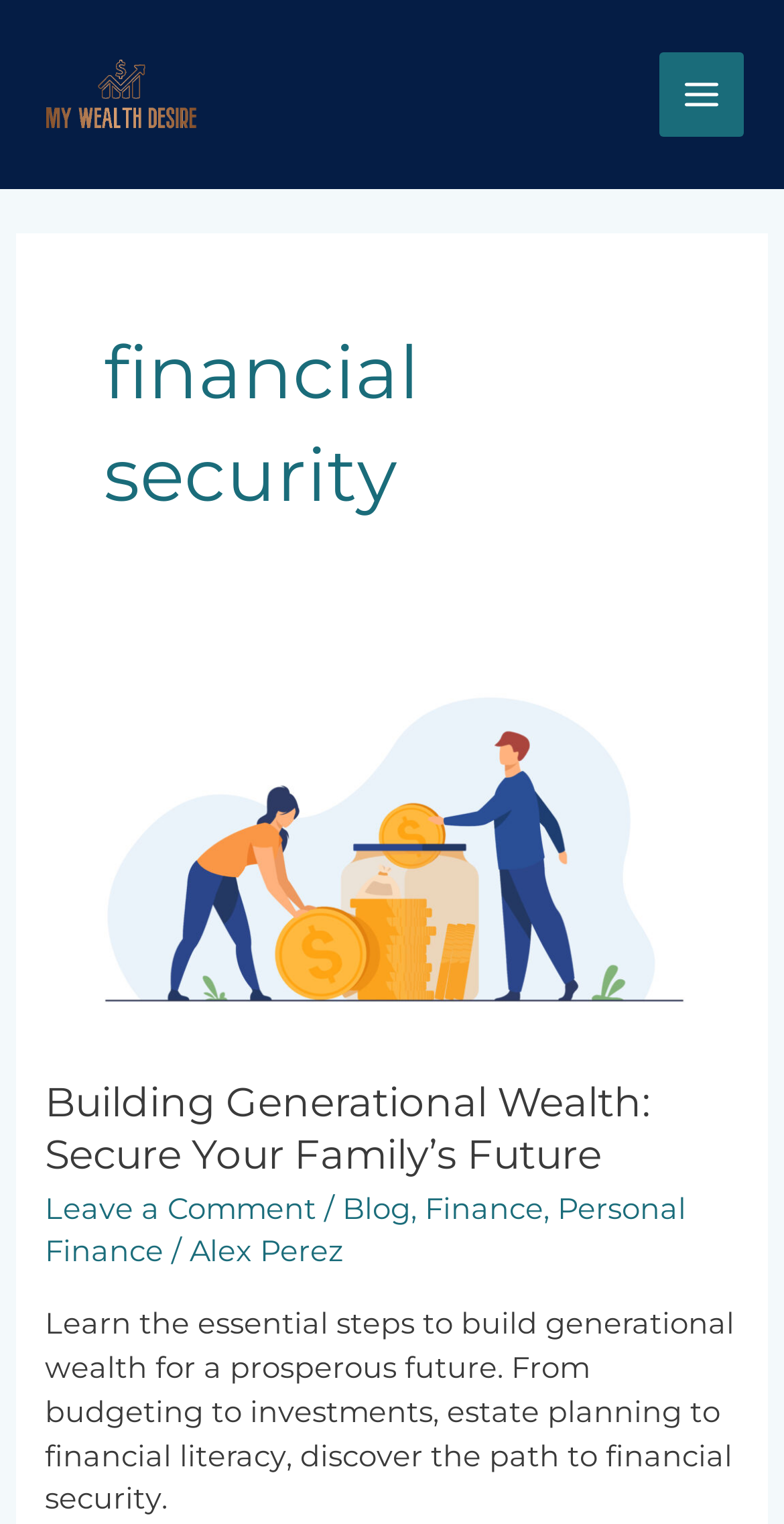Locate the bounding box coordinates of the UI element described by: "alt="couple saving money"". Provide the coordinates as four float numbers between 0 and 1, formatted as [left, top, right, bottom].

[0.058, 0.544, 0.942, 0.568]